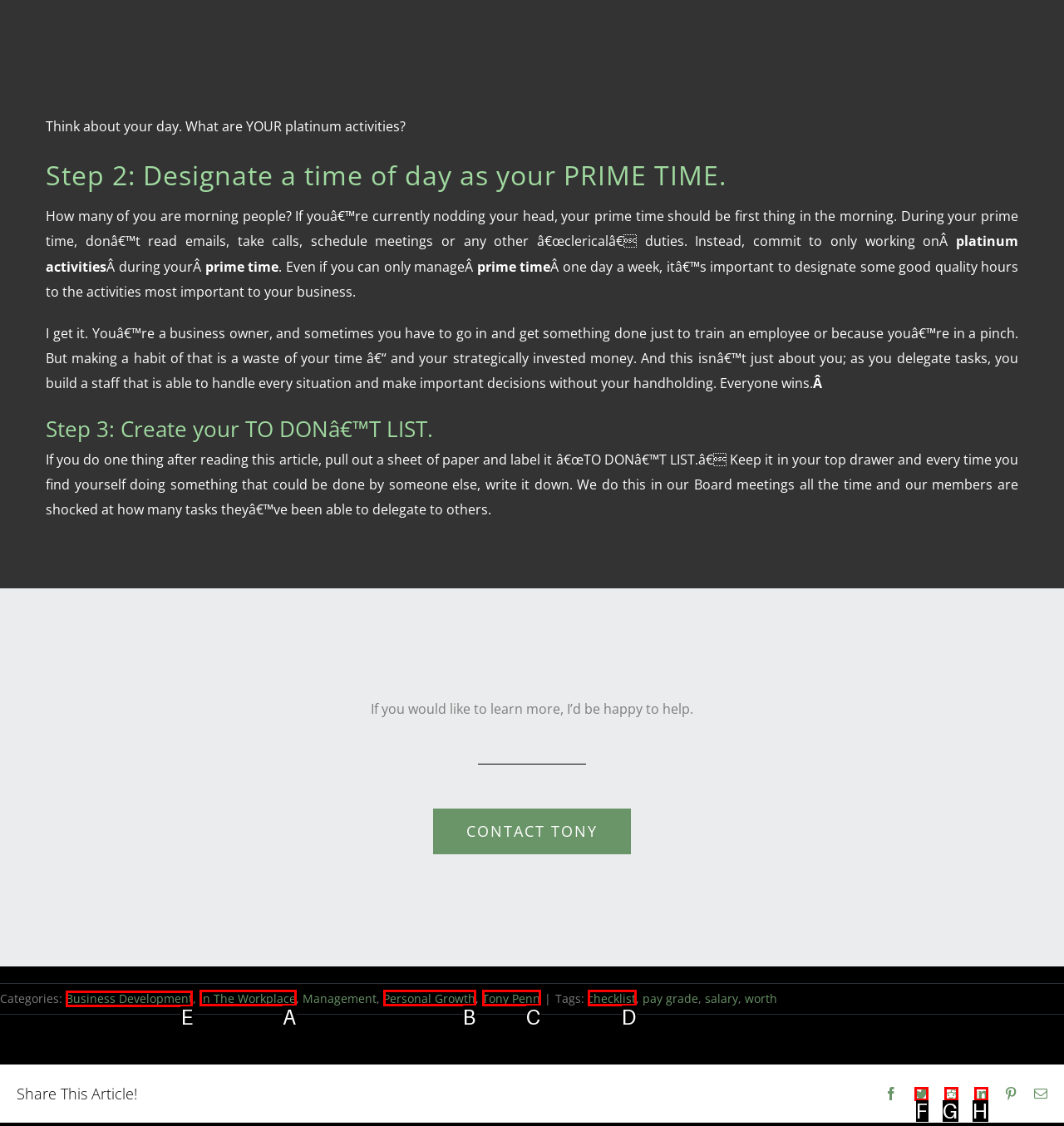Select the letter of the UI element you need to click on to fulfill this task: Click 'Business Development'. Write down the letter only.

E